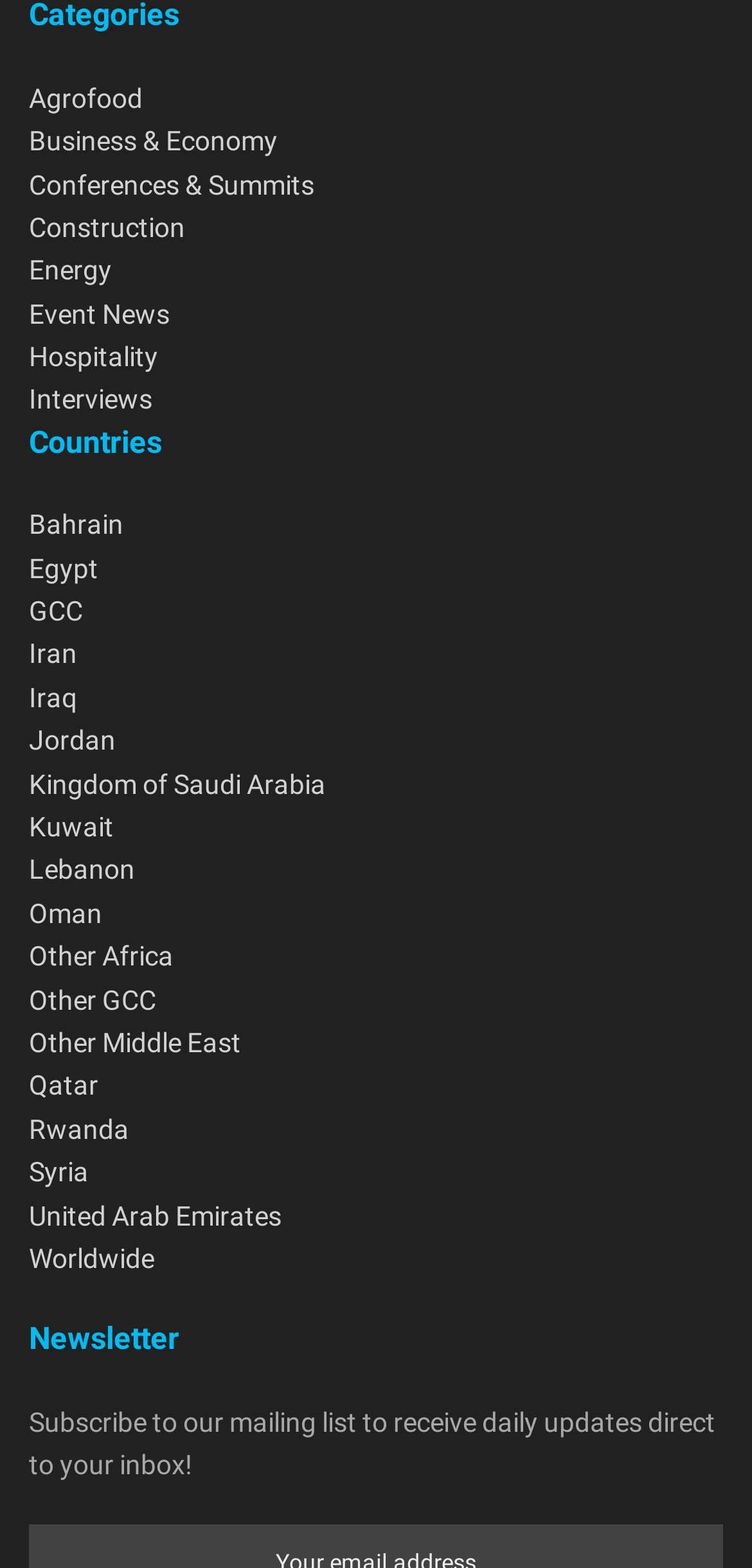How many main categories are available?
Utilize the image to construct a detailed and well-explained answer.

I counted the number of main categories at the top of the page, which are Agrofood, Business & Economy, Conferences & Summits, Construction, Energy, Event News, and Hospitality.